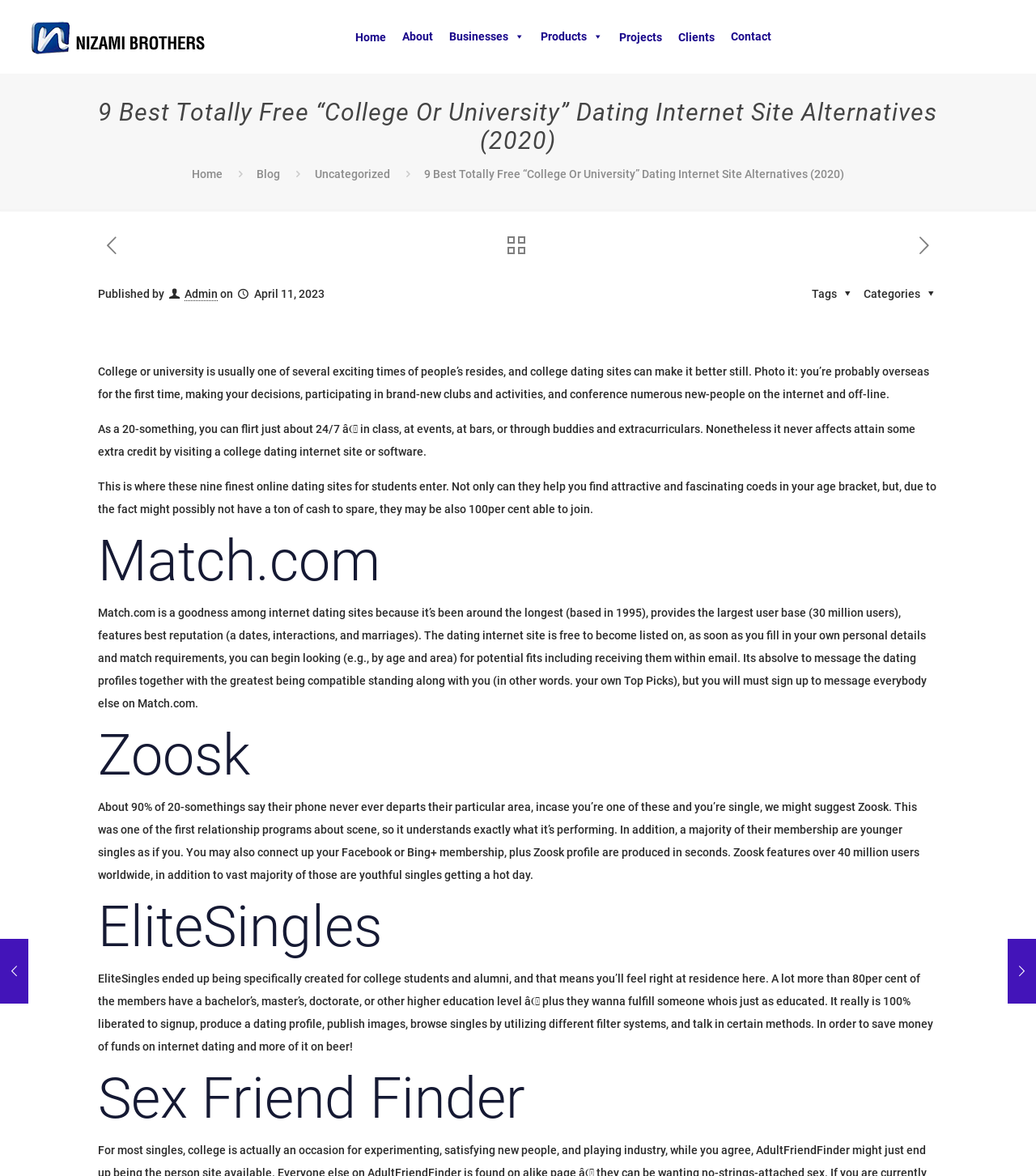What is the purpose of the website? Using the information from the screenshot, answer with a single word or phrase.

College dating